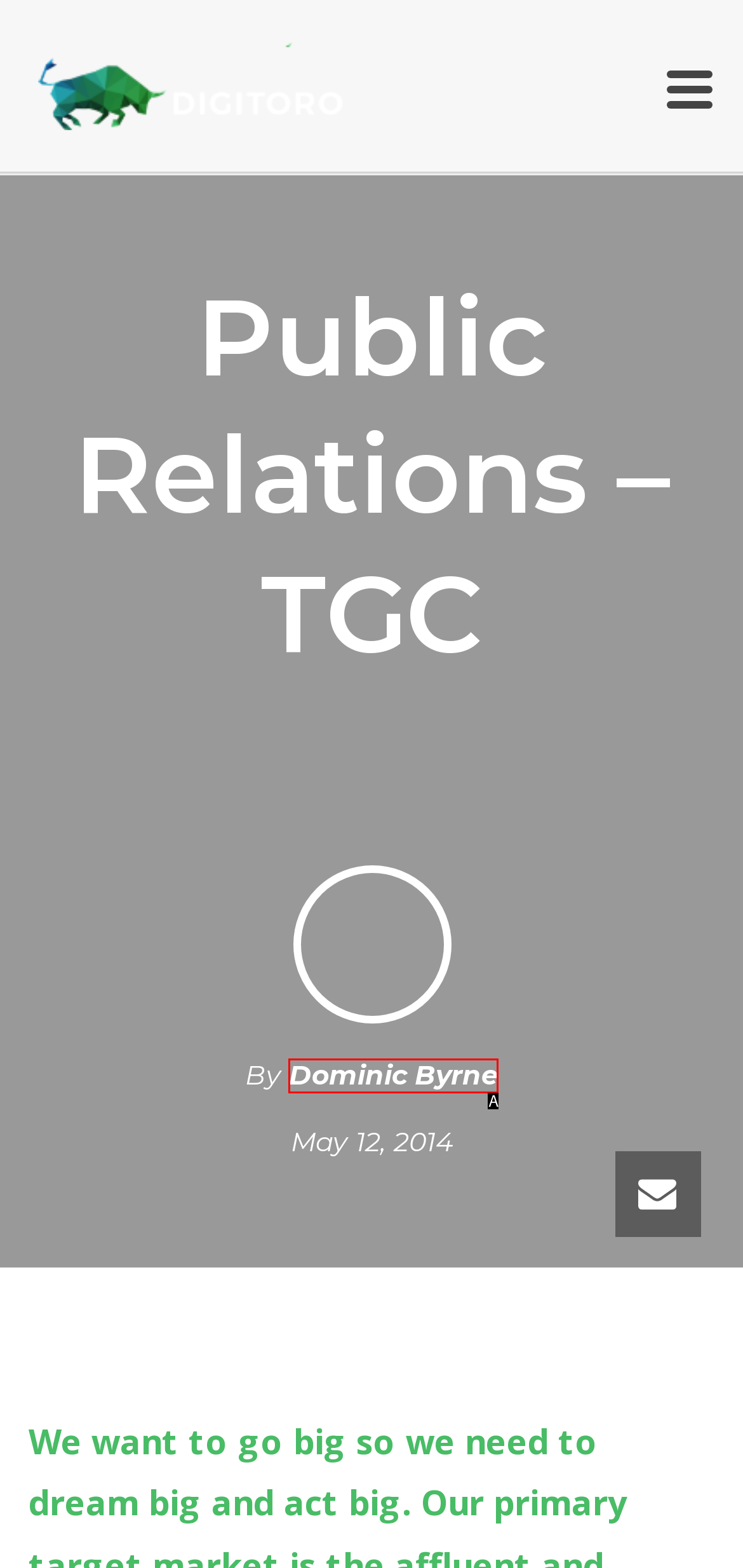Using the provided description: Dominic Byrne, select the HTML element that corresponds to it. Indicate your choice with the option's letter.

A